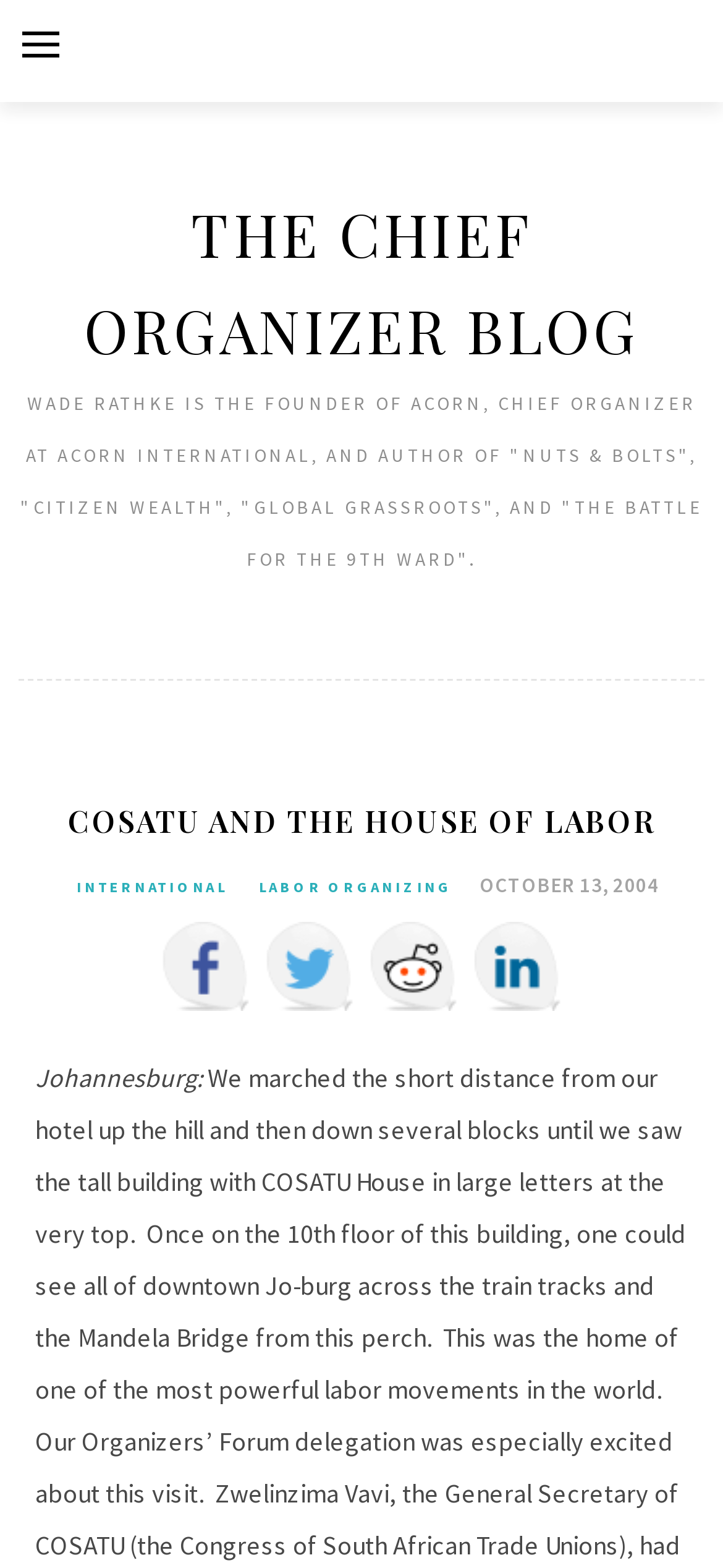Pinpoint the bounding box coordinates of the clickable area necessary to execute the following instruction: "Click the primary menu button". The coordinates should be given as four float numbers between 0 and 1, namely [left, top, right, bottom].

[0.0, 0.0, 0.113, 0.054]